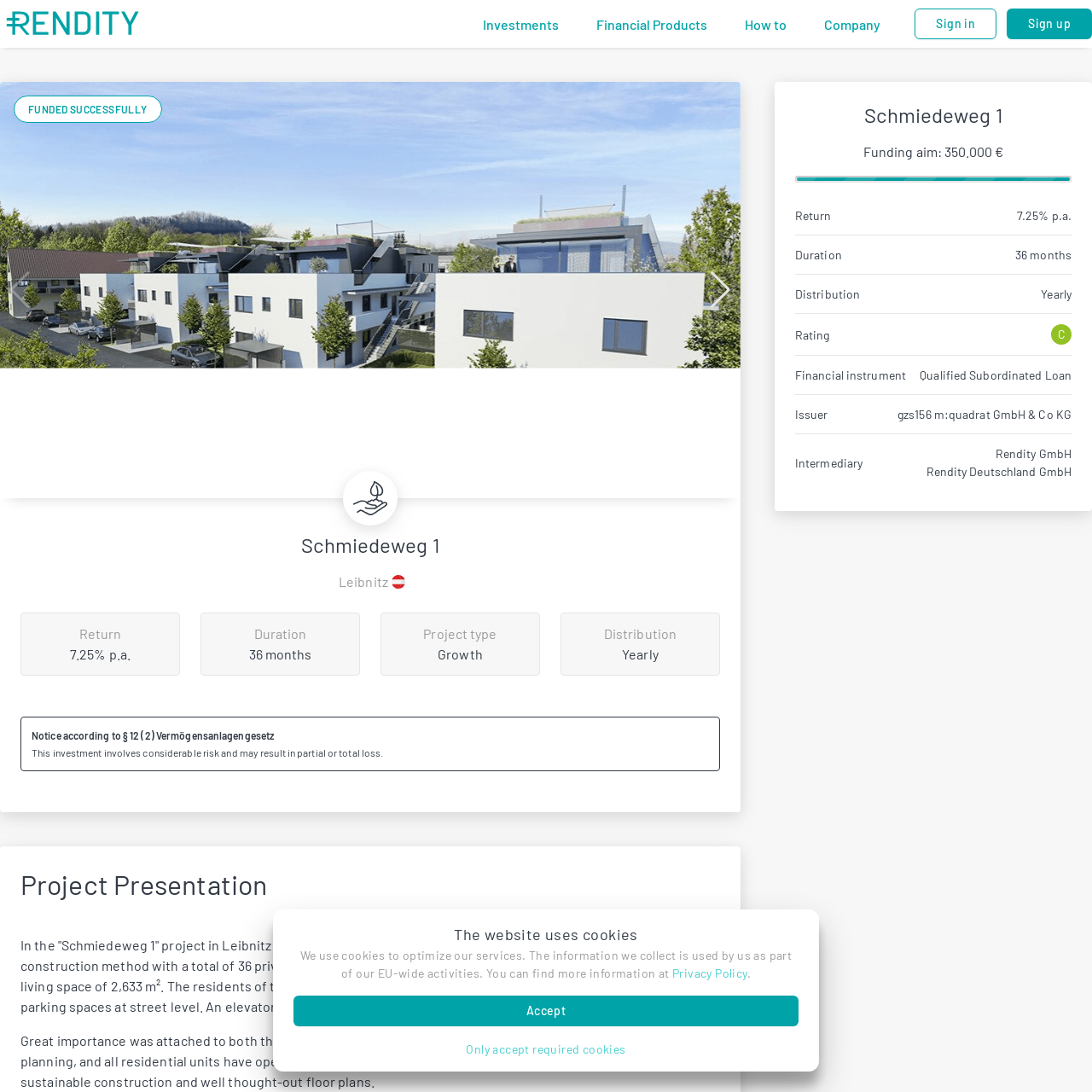Look closely at the image within the red bounding box, How many apartment buildings are being developed? Respond with a single word or short phrase.

Four